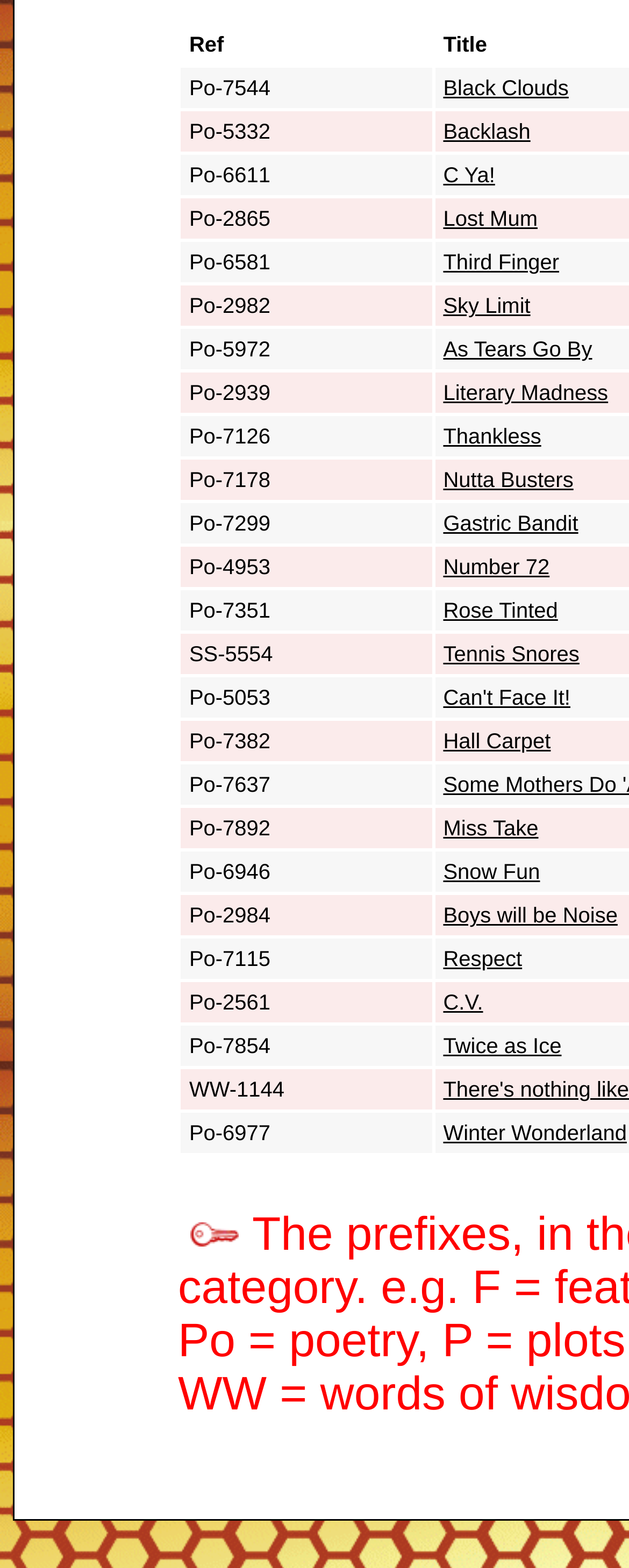Based on the description "Boys will be Noise", find the bounding box of the specified UI element.

[0.714, 0.581, 0.991, 0.597]